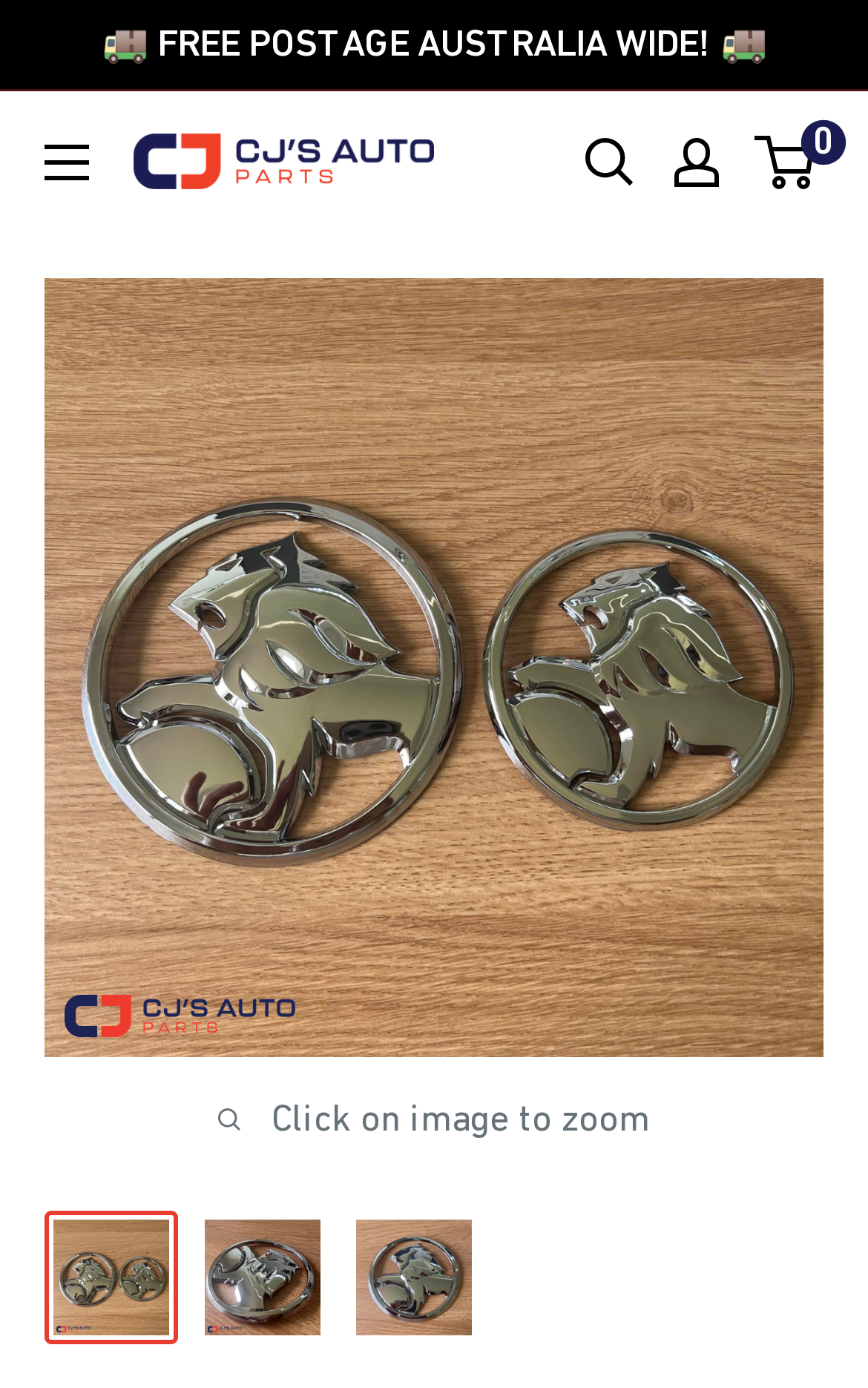What is the logo of the website?
Using the image as a reference, answer the question in detail.

The webpage has a logo on the top left corner with the text 'CJ's Auto Parts' which is also an image, indicating that the logo of the website is CJ's Auto Parts.